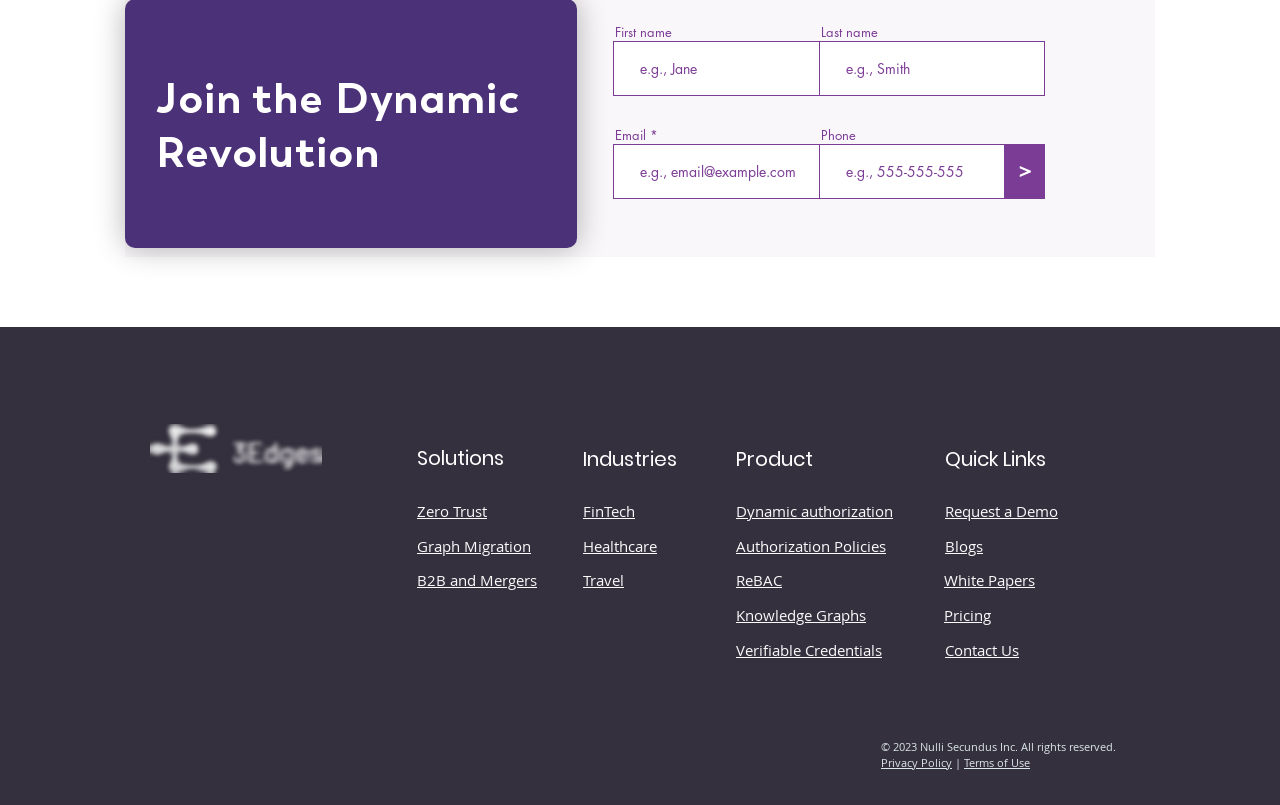What is the image located at the top of the webpage?
Provide a one-word or short-phrase answer based on the image.

Final 3Edges Horizontal White